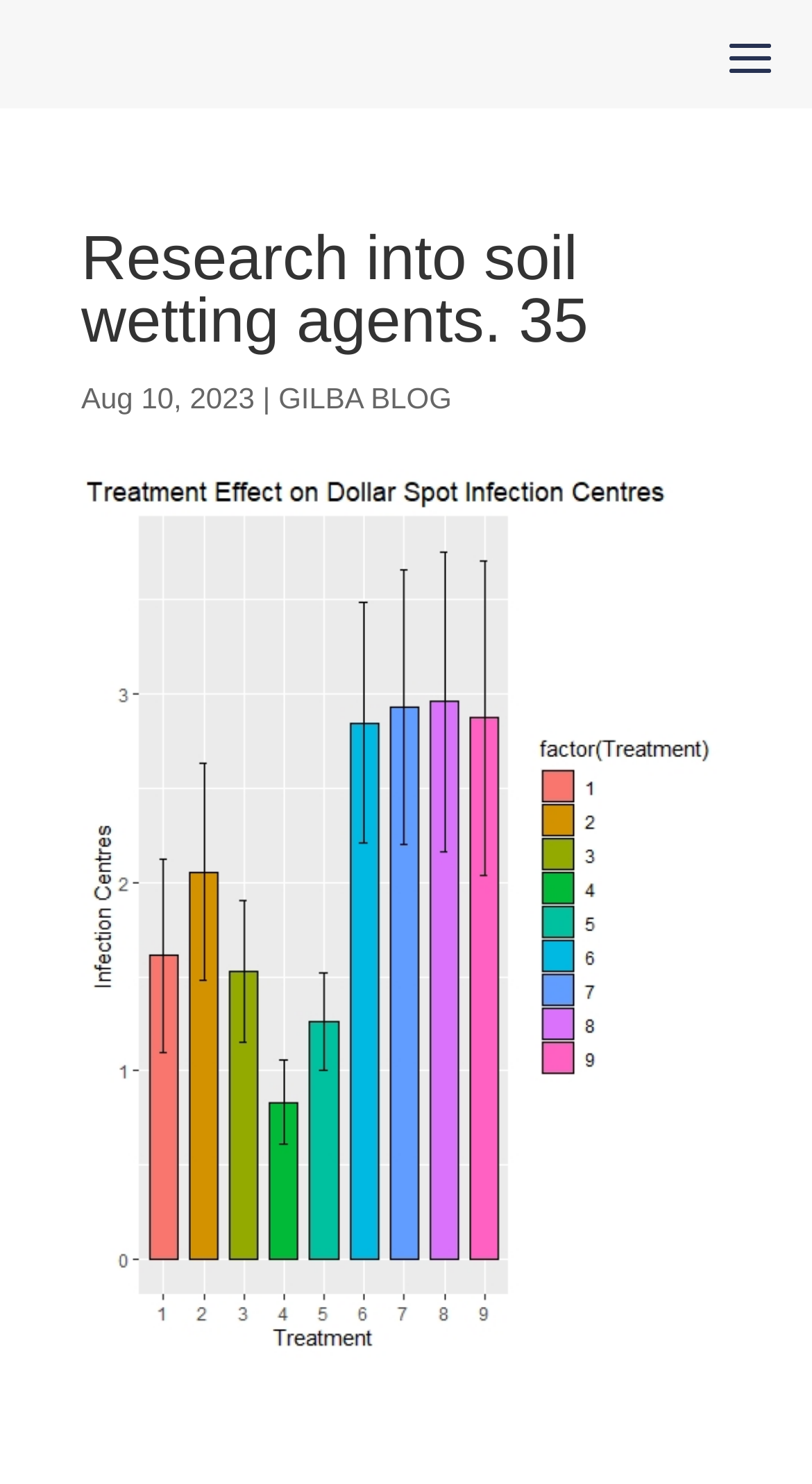Locate the bounding box of the UI element with the following description: "GILBA BLOG".

[0.343, 0.257, 0.556, 0.279]